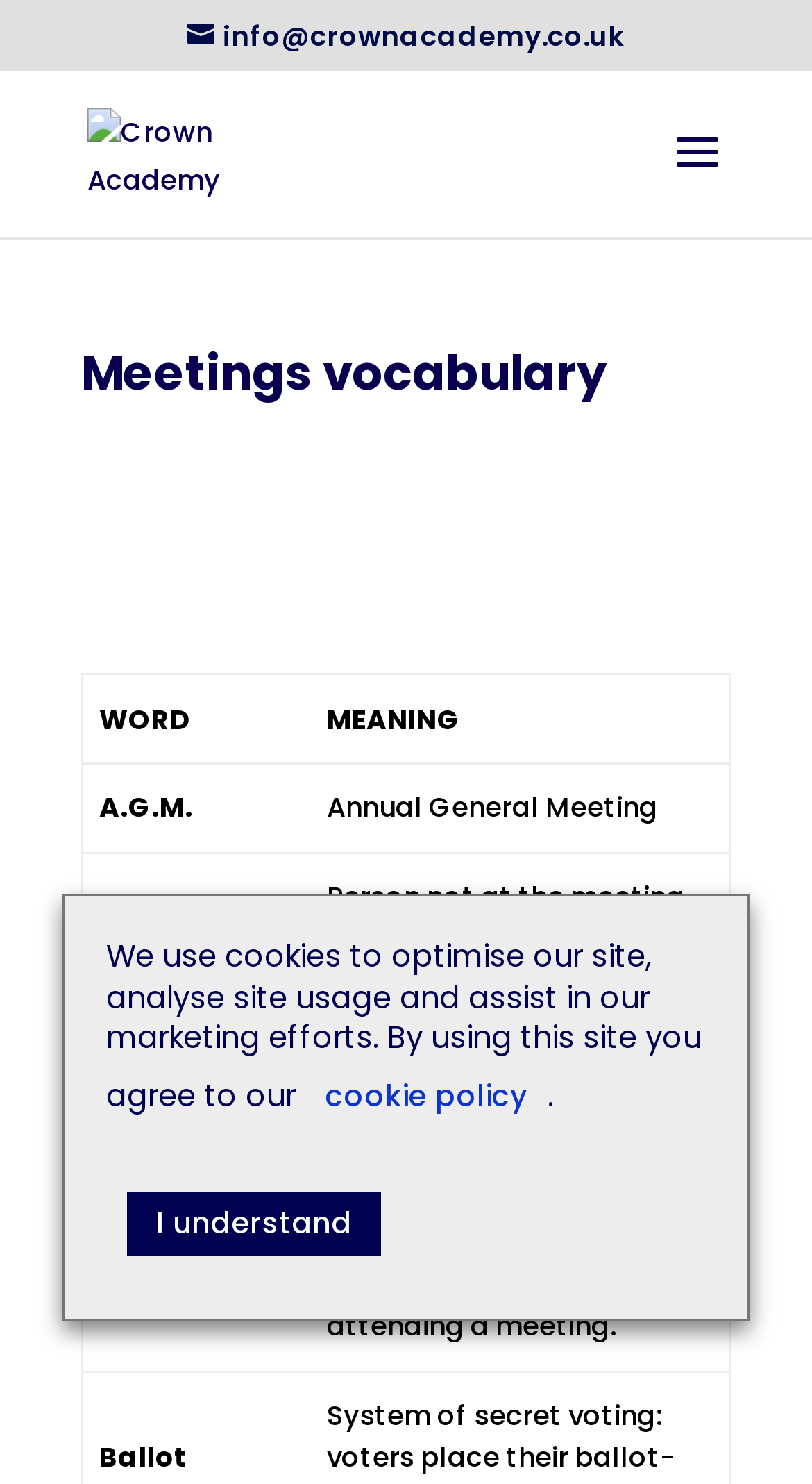What is the purpose of the 'Crown Academy' link?
From the image, respond using a single word or phrase.

To navigate to Crown Academy